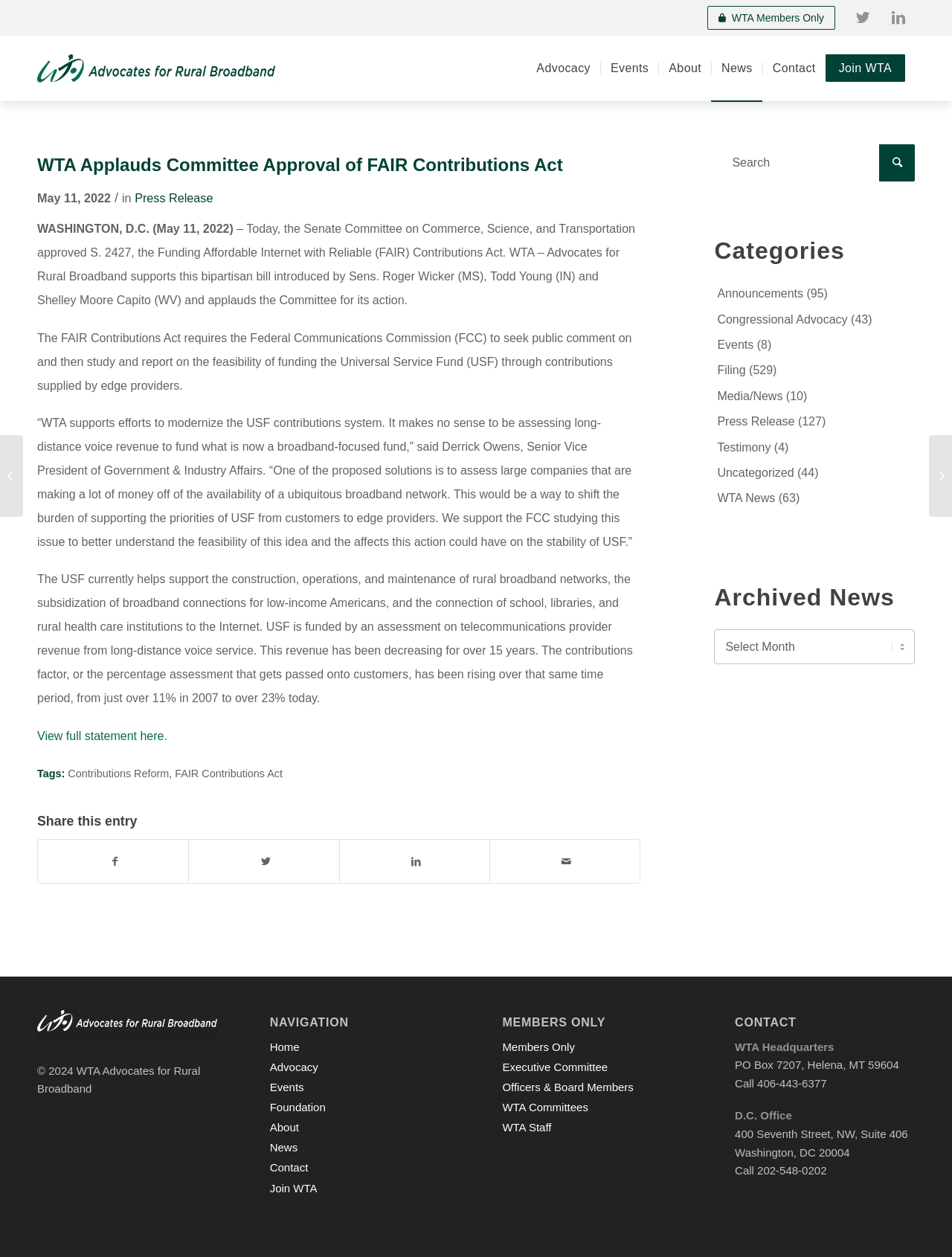What is the headline of the webpage?

WTA Applauds Committee Approval of FAIR Contributions Act